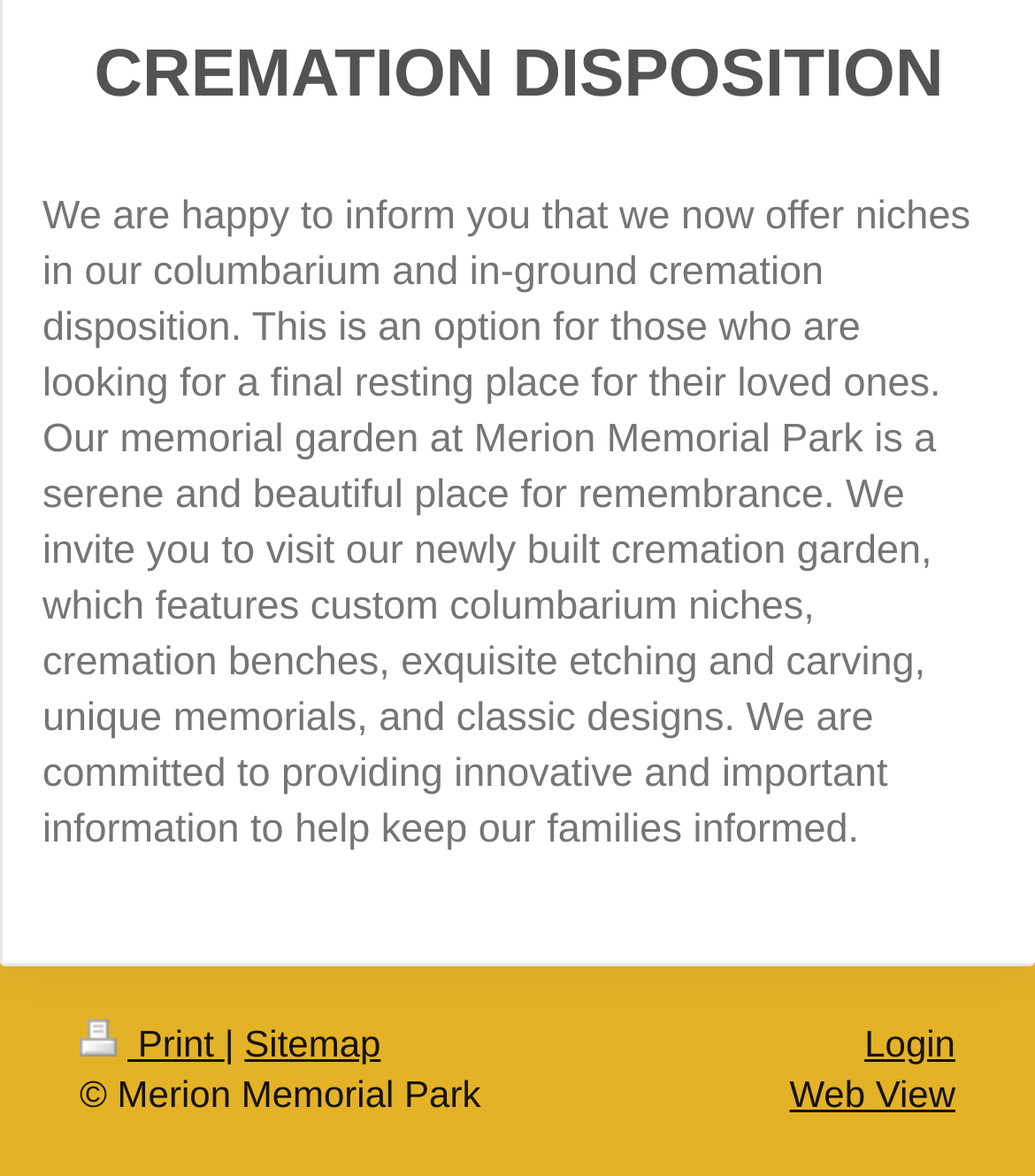Given the description of a UI element: "Web View", identify the bounding box coordinates of the matching element in the webpage screenshot.

[0.763, 0.913, 0.923, 0.949]